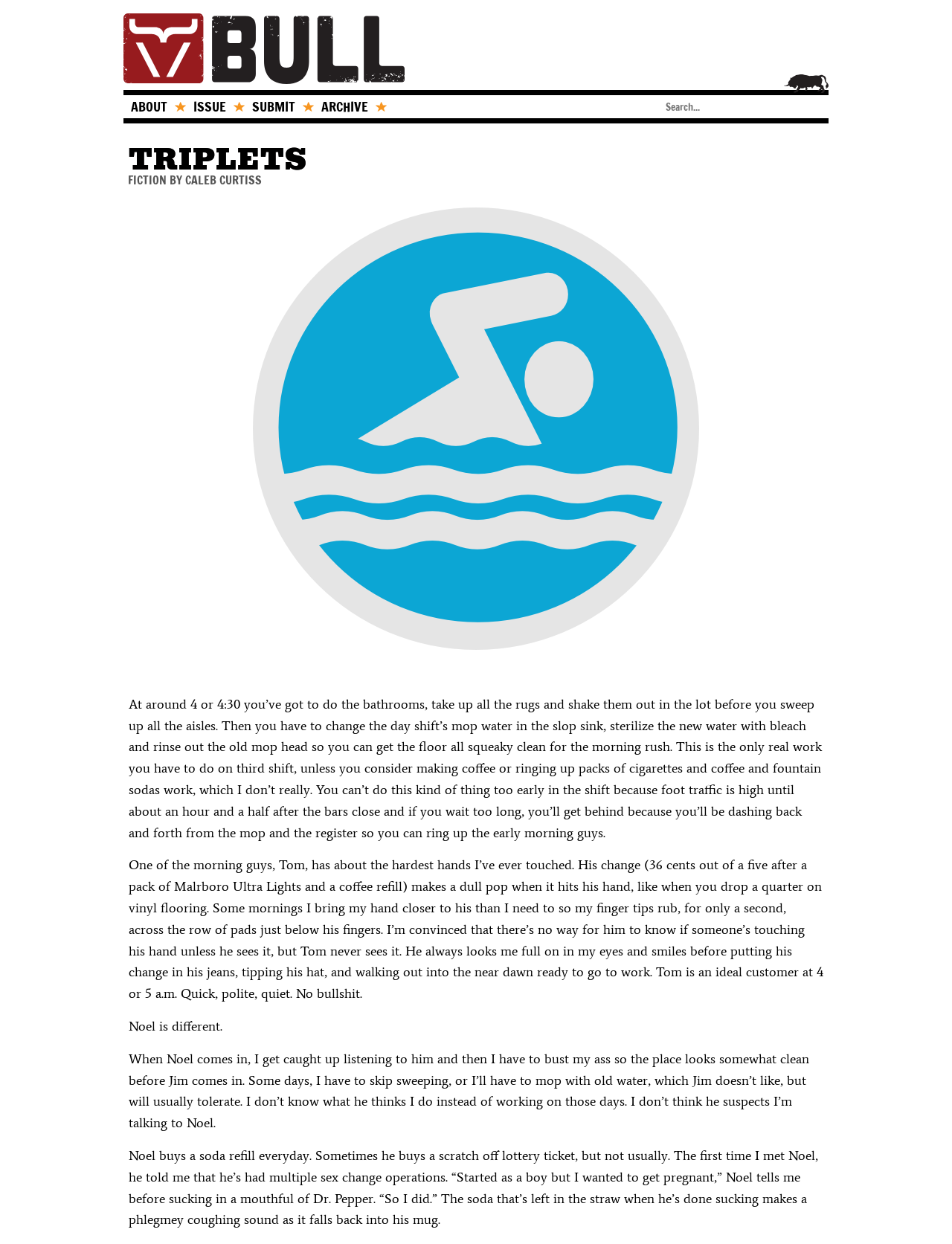Please find the bounding box coordinates of the section that needs to be clicked to achieve this instruction: "Search for something".

[0.696, 0.077, 0.862, 0.095]